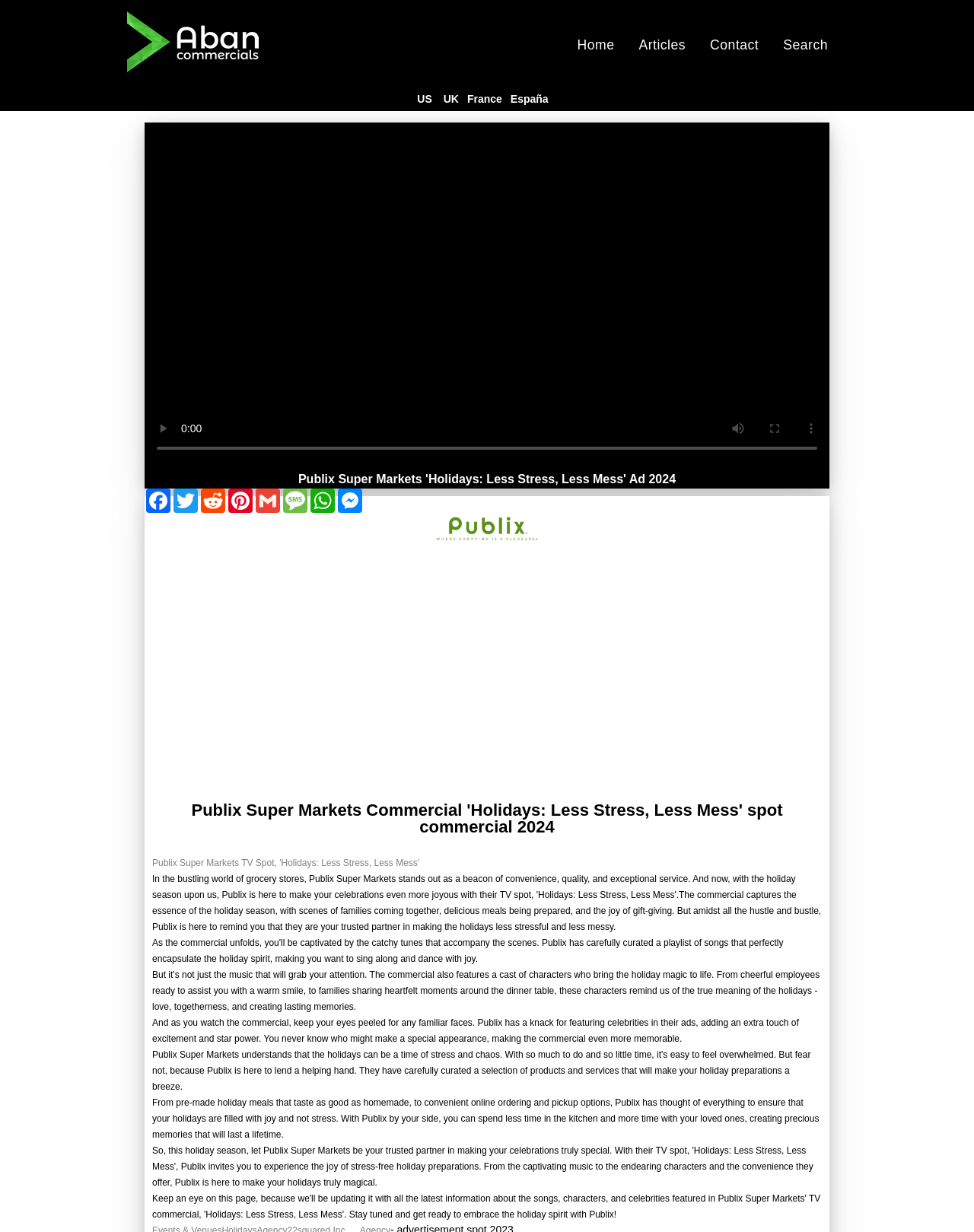Answer the question using only one word or a concise phrase: How many buttons are available in the video player?

4